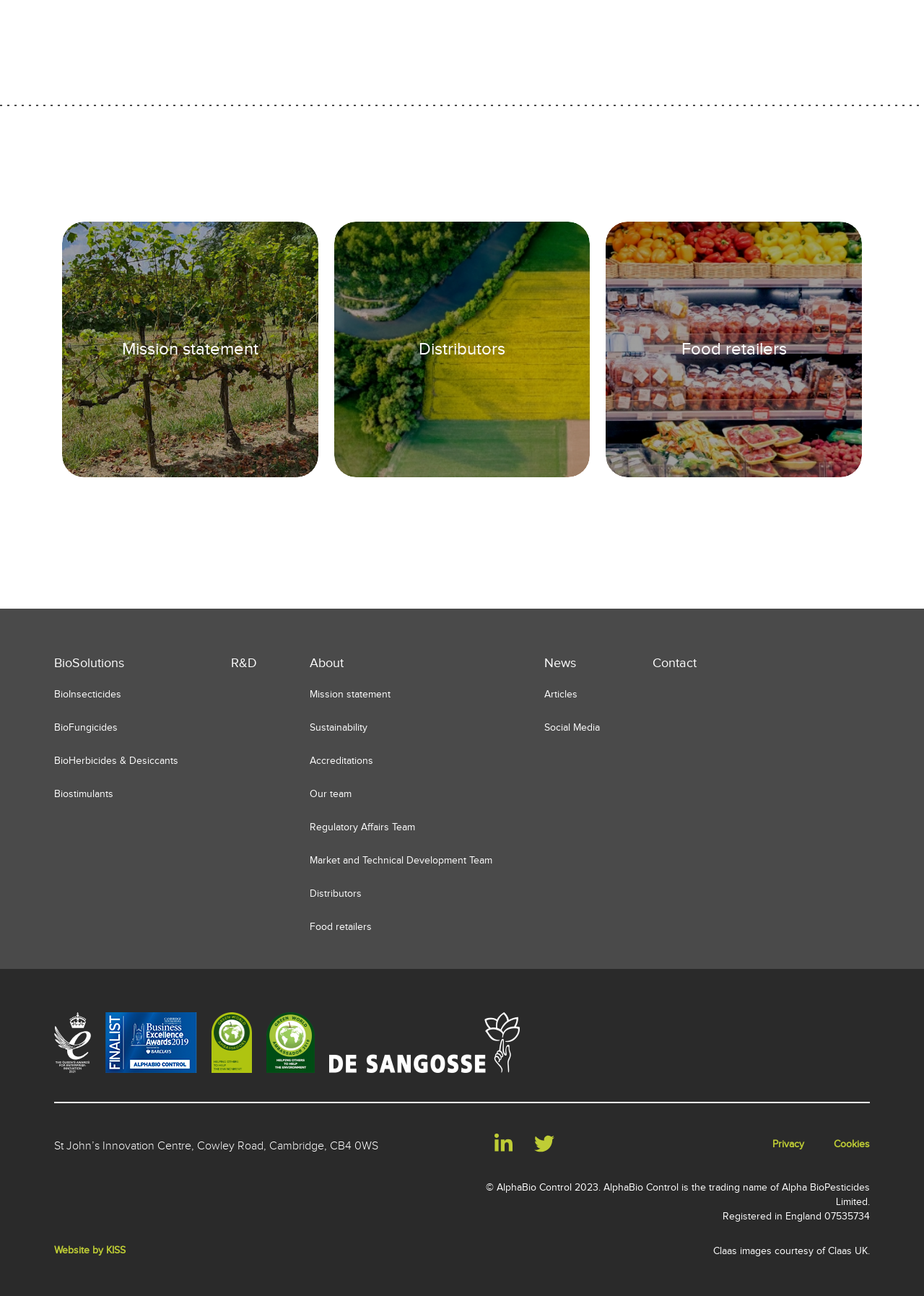Please respond in a single word or phrase: 
What is the location of the company?

Cambridge, CB4 0WS